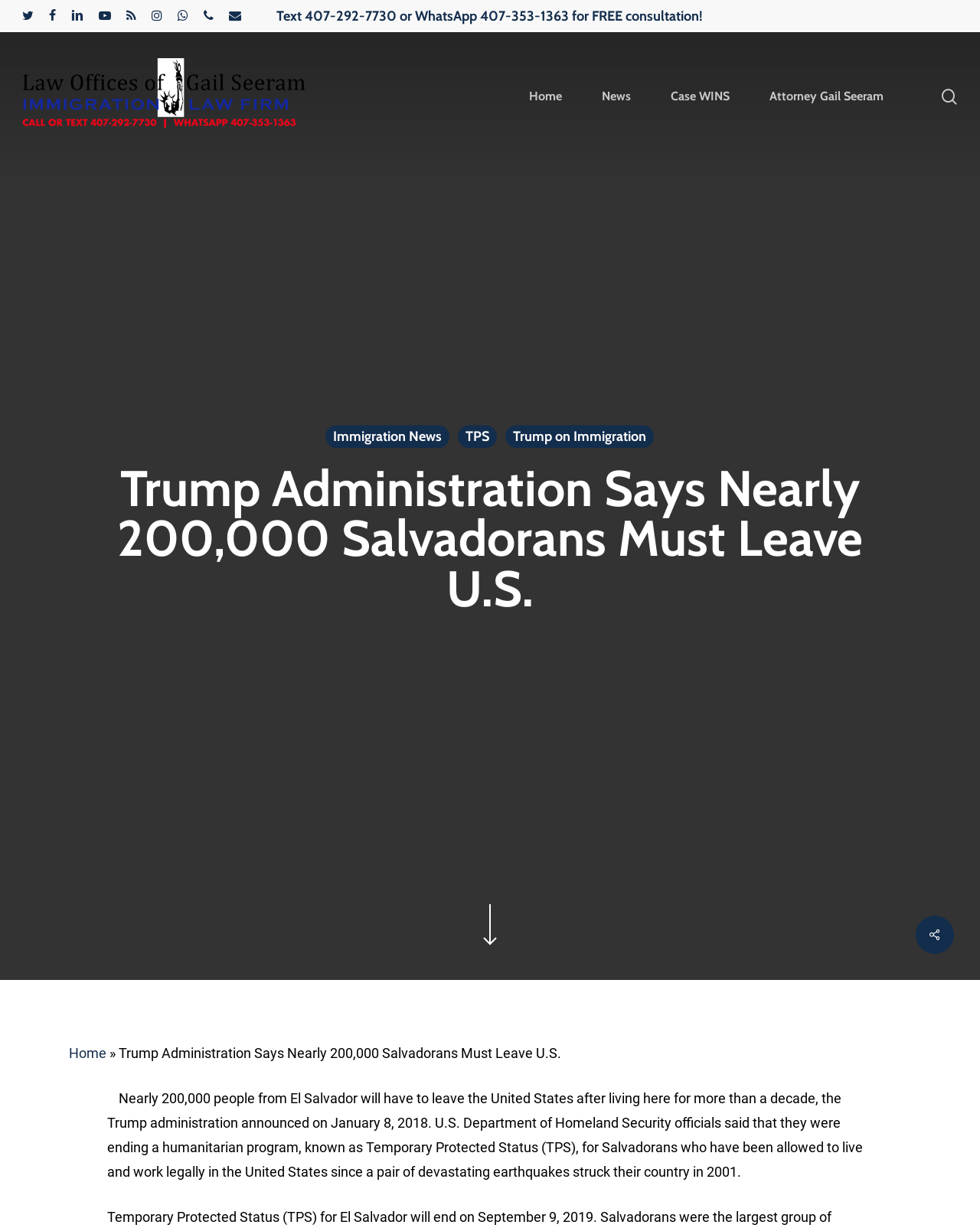Locate the bounding box coordinates of the clickable region to complete the following instruction: "Go to Home page."

[0.54, 0.074, 0.573, 0.084]